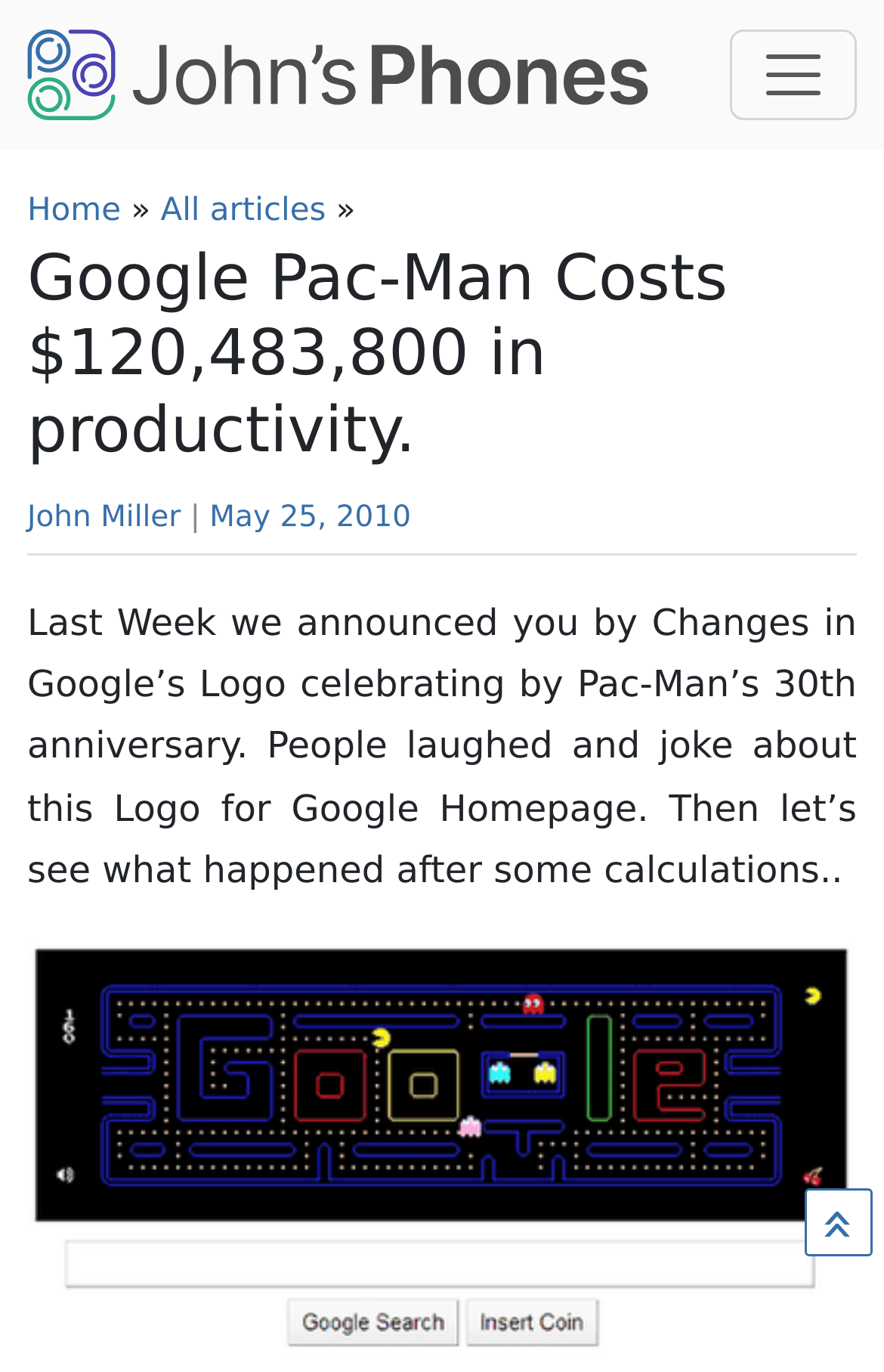Please analyze the image and give a detailed answer to the question:
What is the name of the phone mentioned in the webpage?

The name of the phone can be found in the top section of the webpage, where it says 'John's Phone – The World's Simplest Cell Phone'.